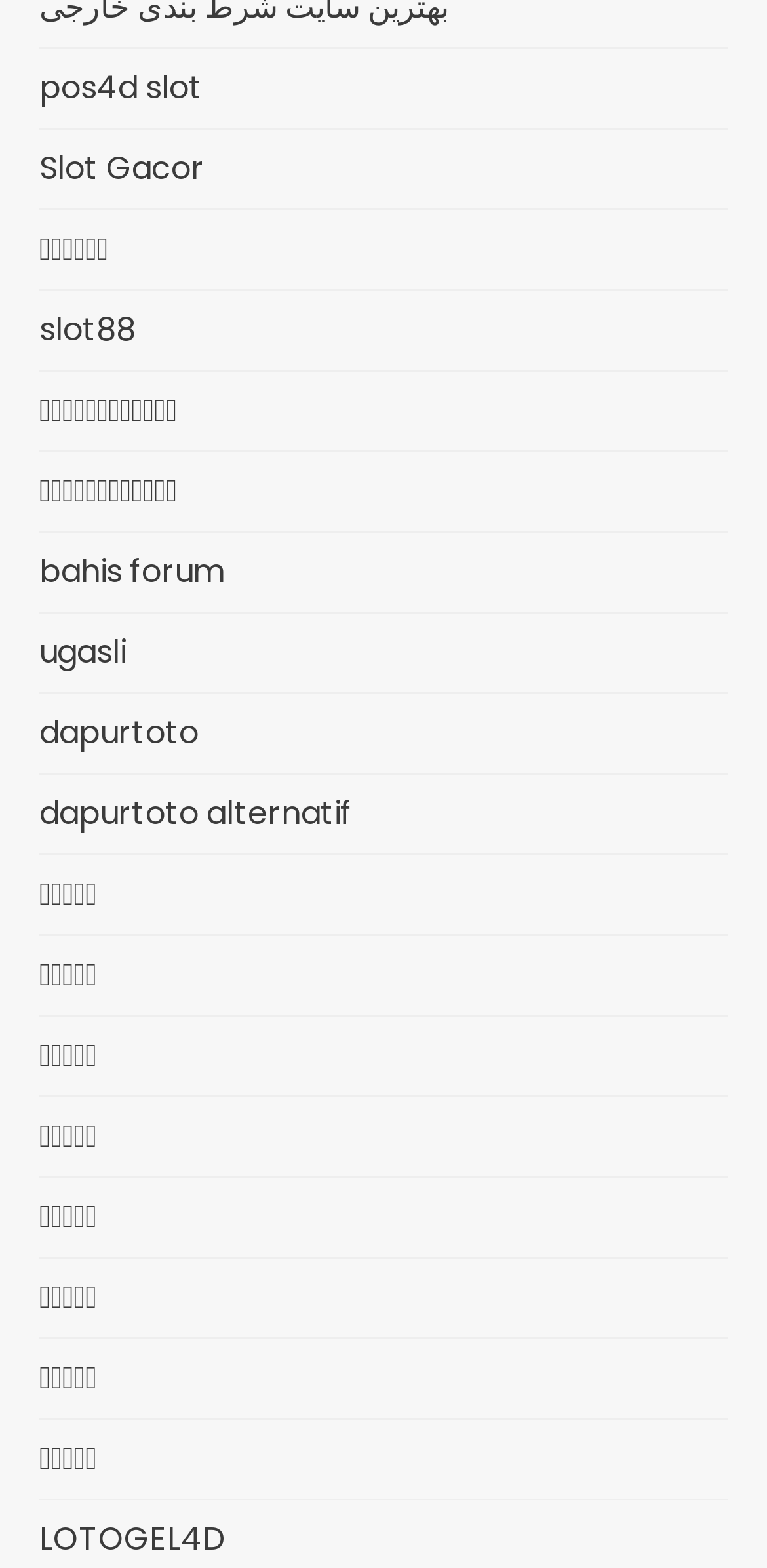Locate the bounding box coordinates of the area that needs to be clicked to fulfill the following instruction: "Check out LOTOGEL4D". The coordinates should be in the format of four float numbers between 0 and 1, namely [left, top, right, bottom].

[0.051, 0.967, 0.295, 0.995]